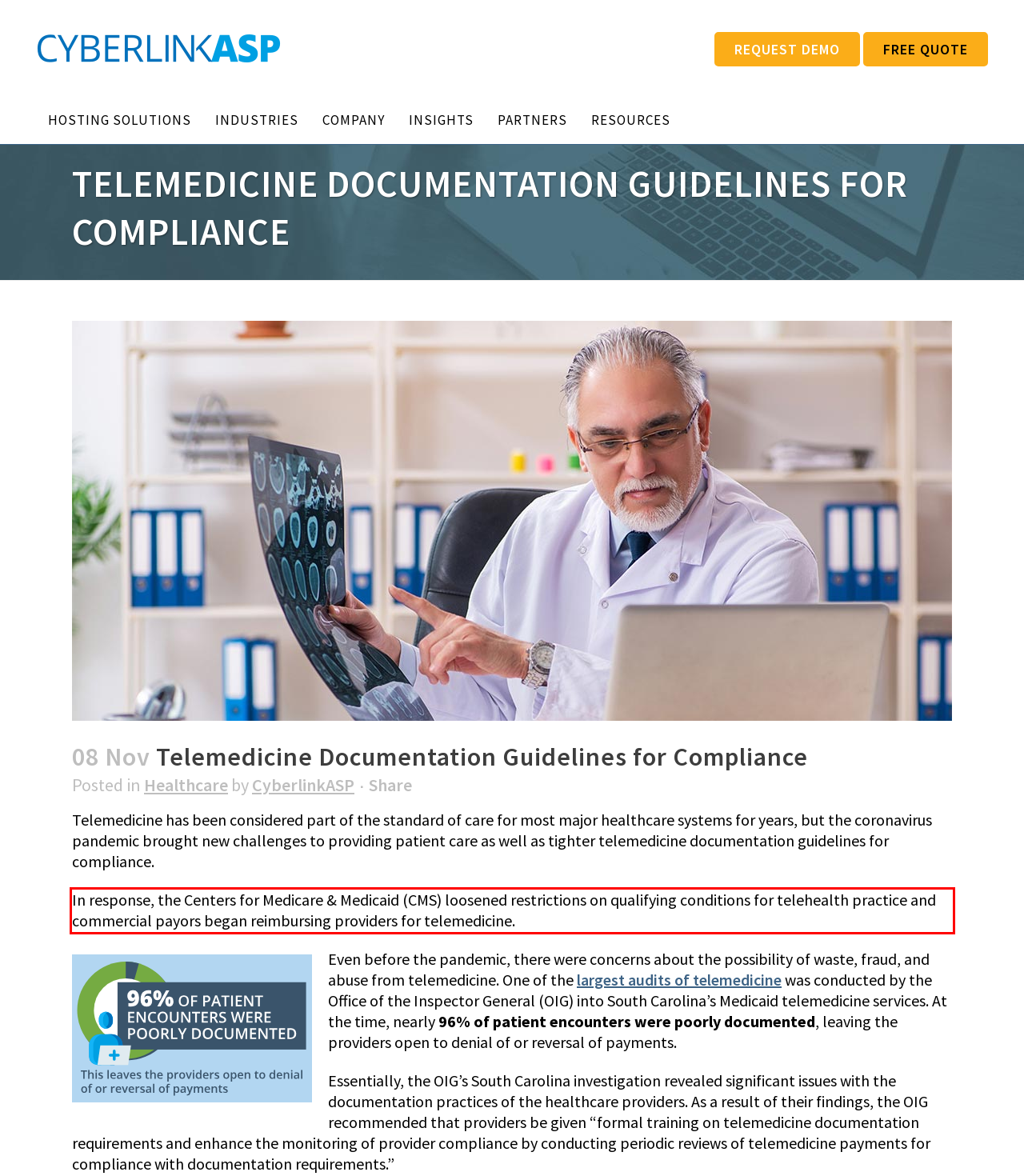You are provided with a screenshot of a webpage that includes a UI element enclosed in a red rectangle. Extract the text content inside this red rectangle.

In response, the Centers for Medicare & Medicaid (CMS) loosened restrictions on qualifying conditions for telehealth practice and commercial payors began reimbursing providers for telemedicine.